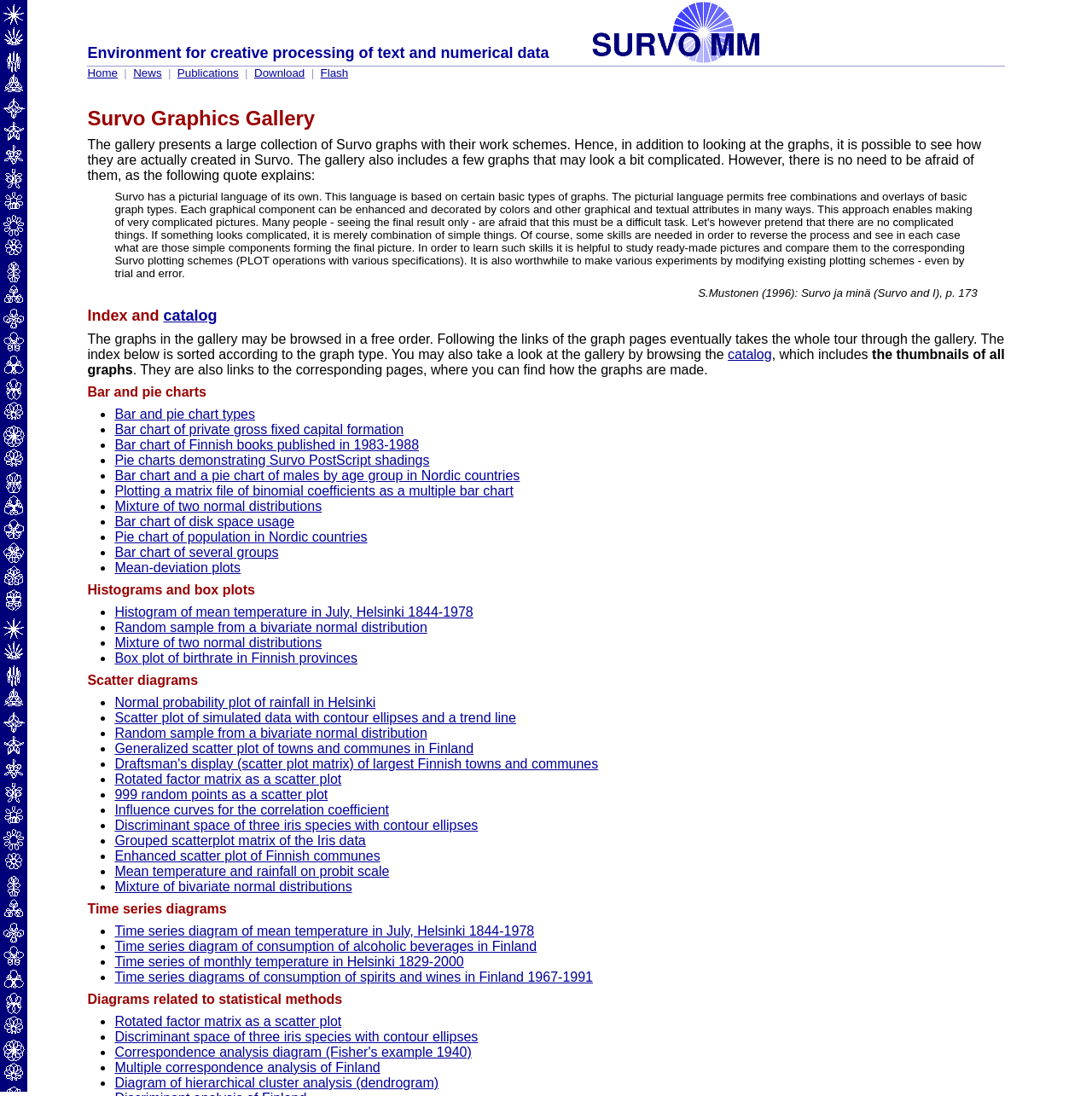Determine and generate the text content of the webpage's headline.

Environment for creative processing of text and numerical data